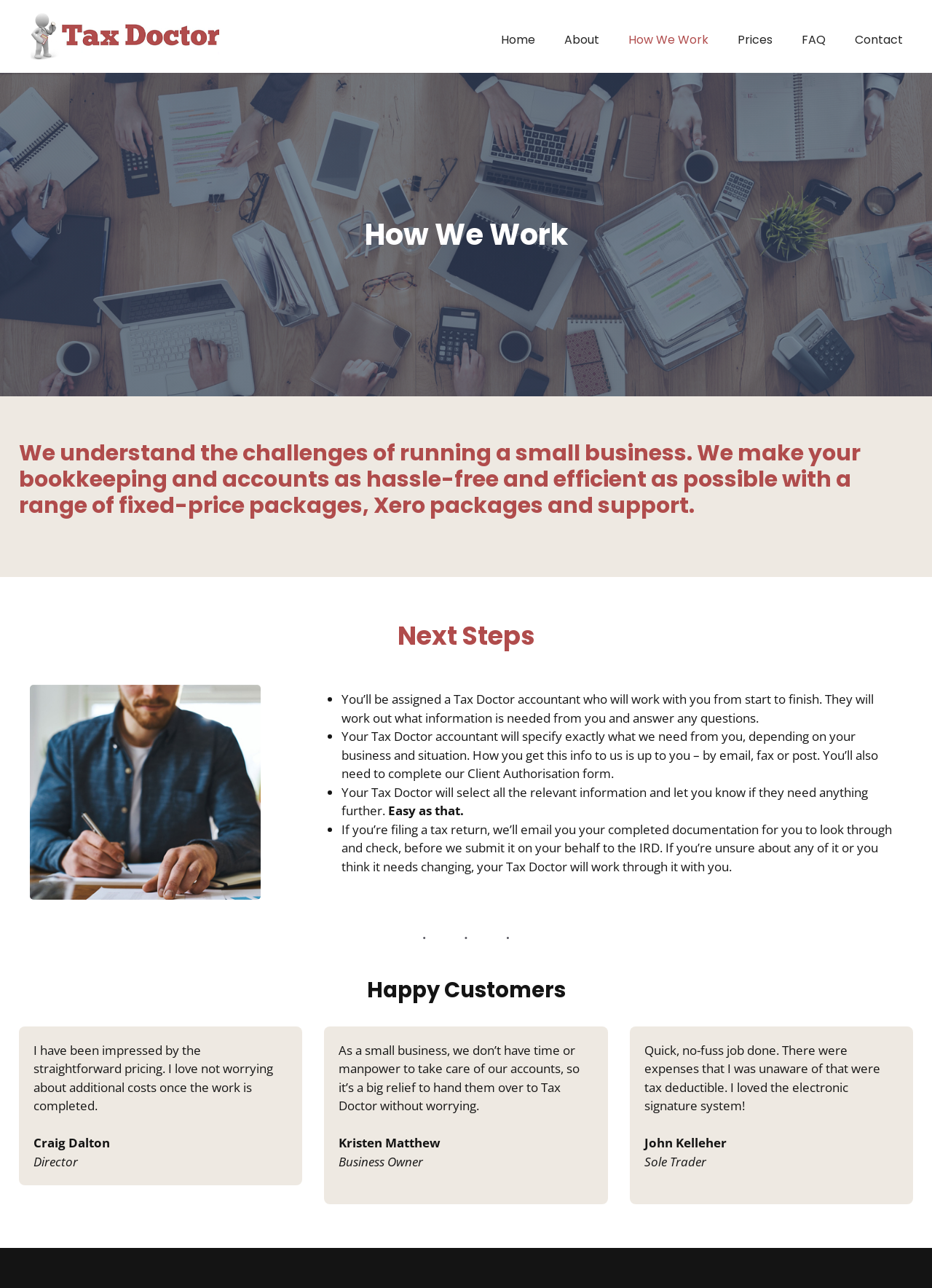What is the purpose of the Client Authorisation form?
Based on the image, provide your answer in one word or phrase.

To provide information